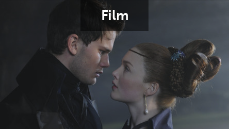What is on the female character's hair?
Refer to the image and offer an in-depth and detailed answer to the question.

According to the caption, the female character is portrayed with an elegant updo accented by a decorative hair piece, which implies that she is wearing a decorative item on her hair.